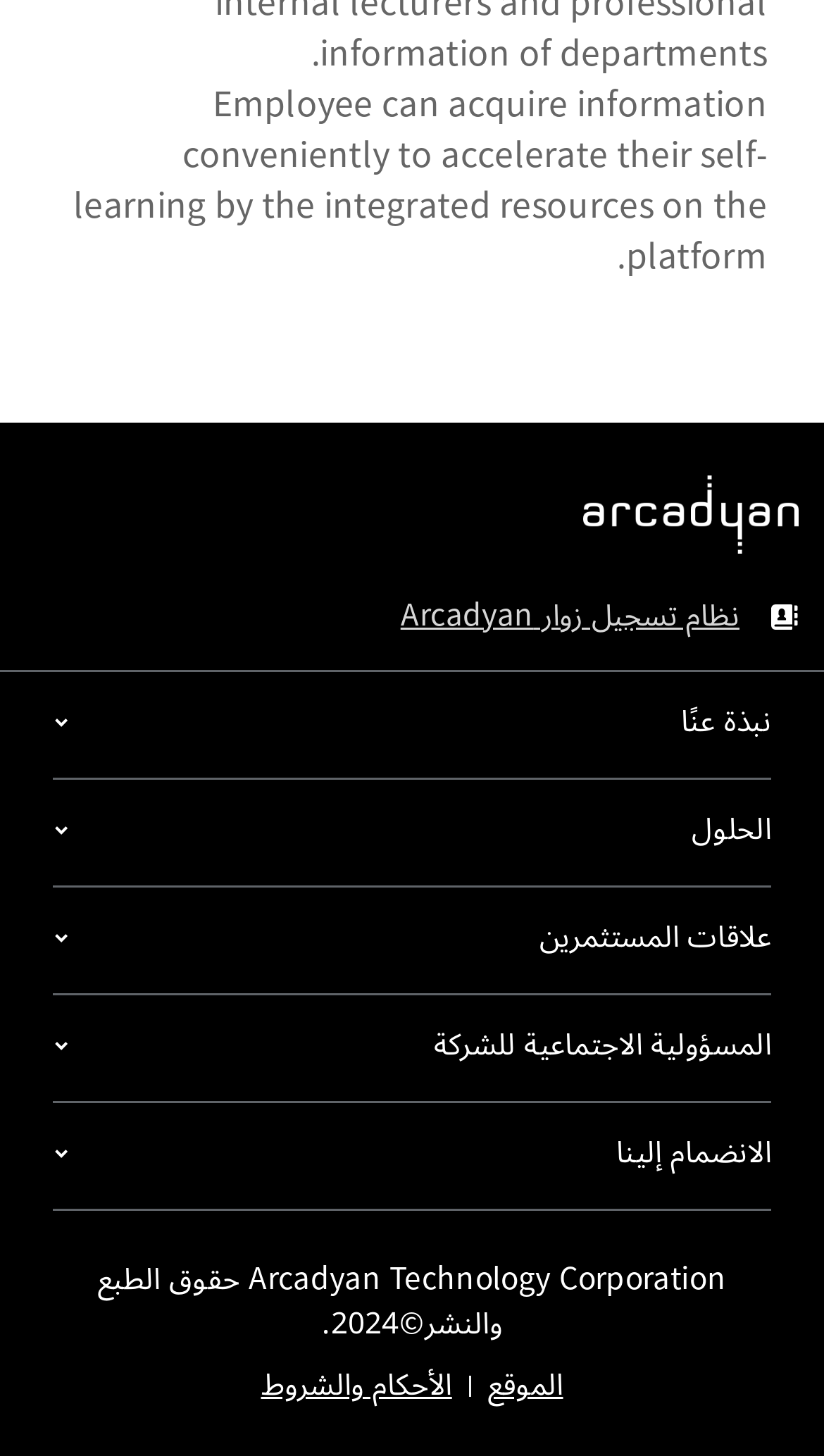Could you provide the bounding box coordinates for the portion of the screen to click to complete this instruction: "visit Arcadyan Technology Corporation website"?

[0.031, 0.327, 0.969, 0.38]